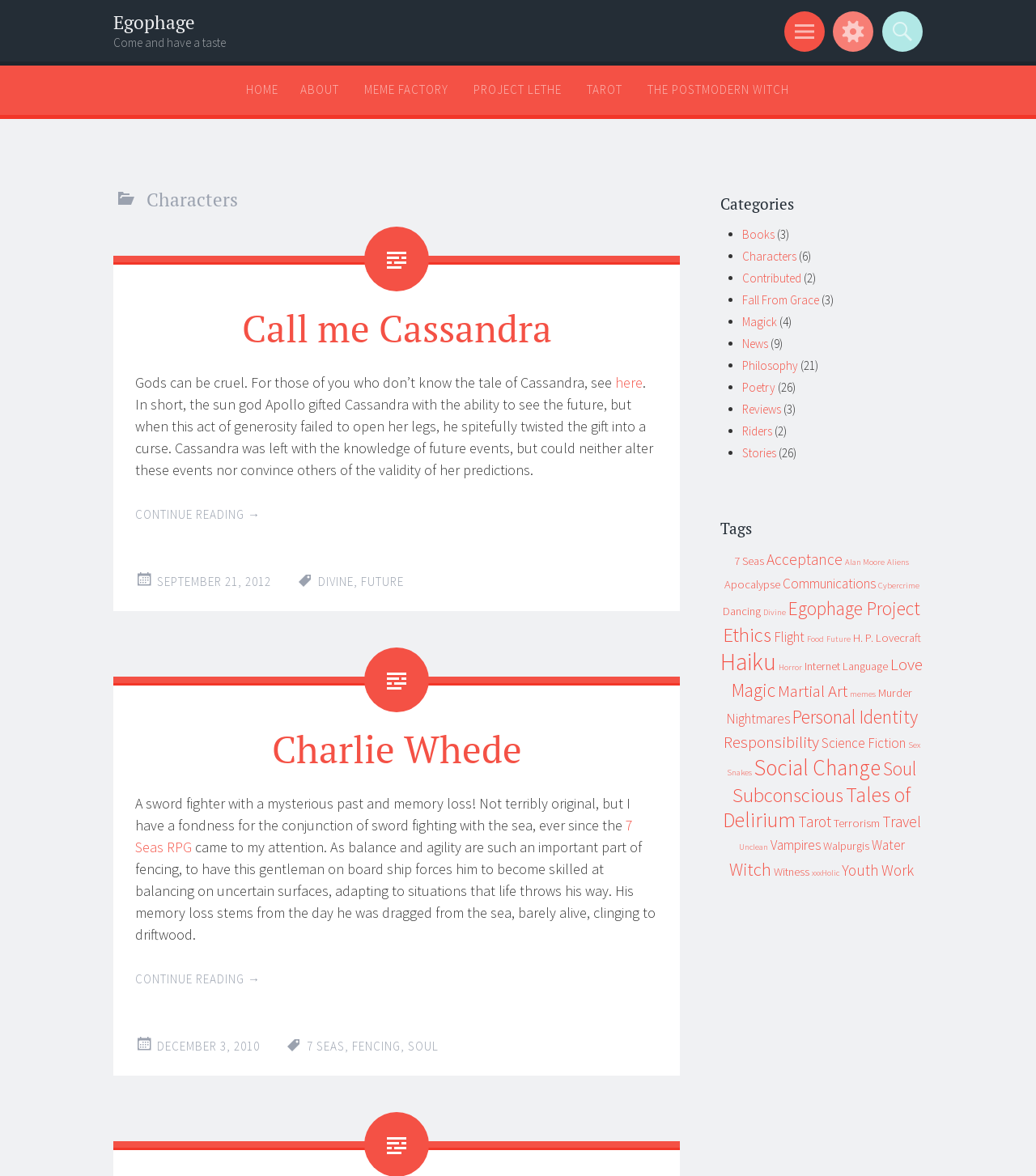Locate the bounding box coordinates of the area that needs to be clicked to fulfill the following instruction: "Read the story 'Charlie Whede'". The coordinates should be in the format of four float numbers between 0 and 1, namely [left, top, right, bottom].

[0.13, 0.618, 0.635, 0.655]